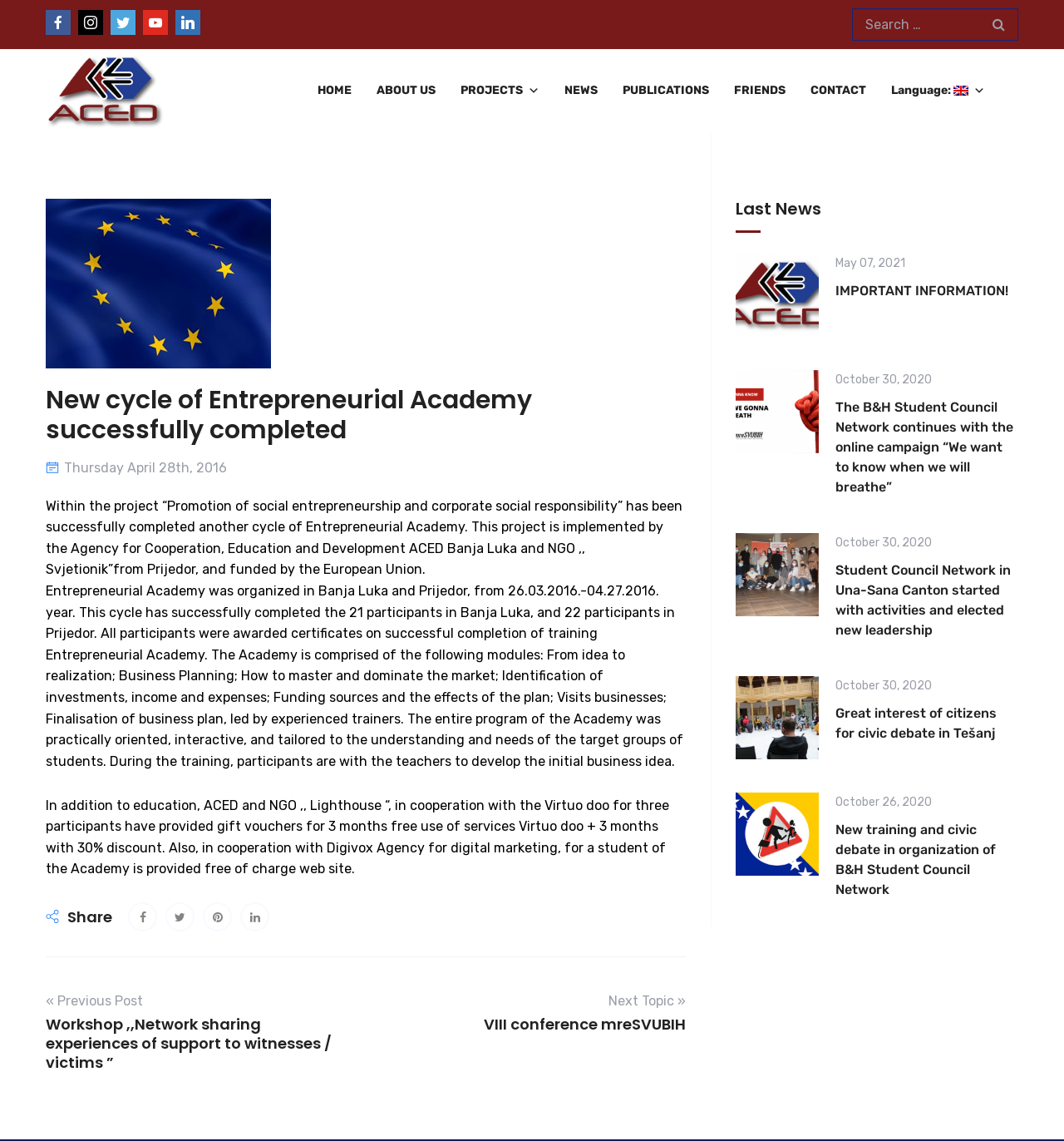Please locate the bounding box coordinates of the region I need to click to follow this instruction: "Read the news".

[0.523, 0.065, 0.57, 0.094]